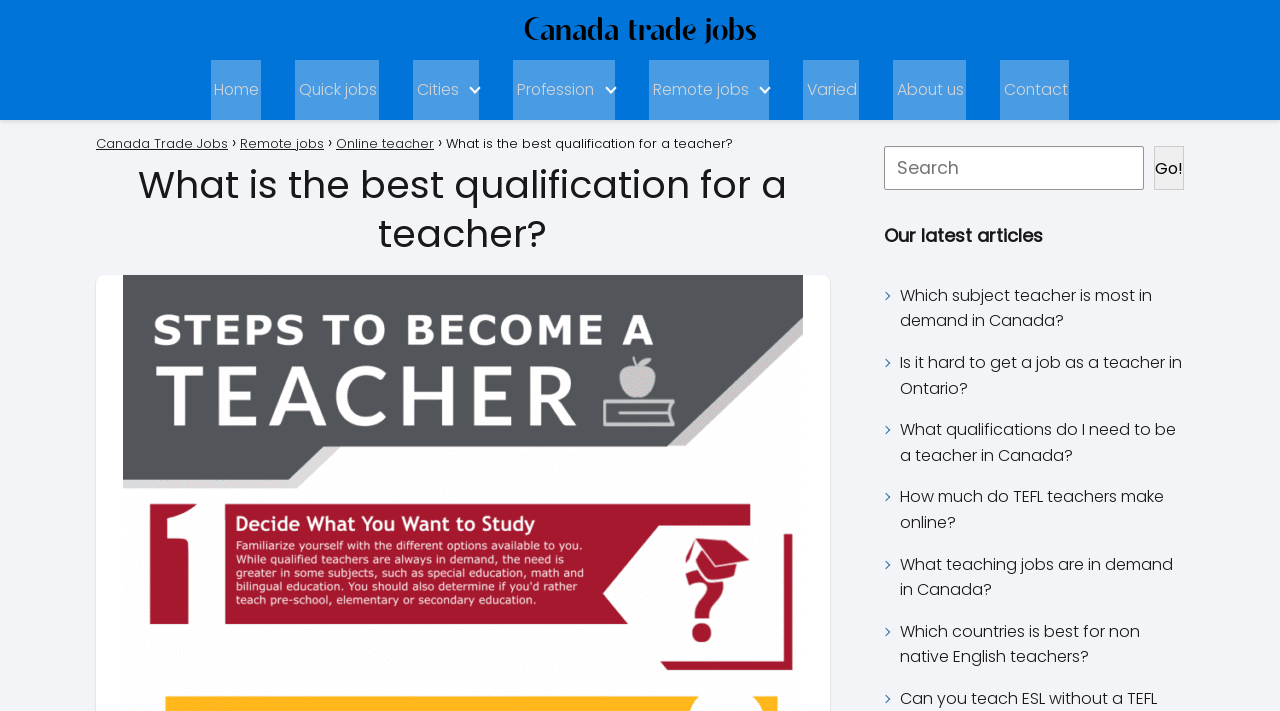Pinpoint the bounding box coordinates of the area that must be clicked to complete this instruction: "Click the 'Home' link".

[0.175, 0.11, 0.211, 0.142]